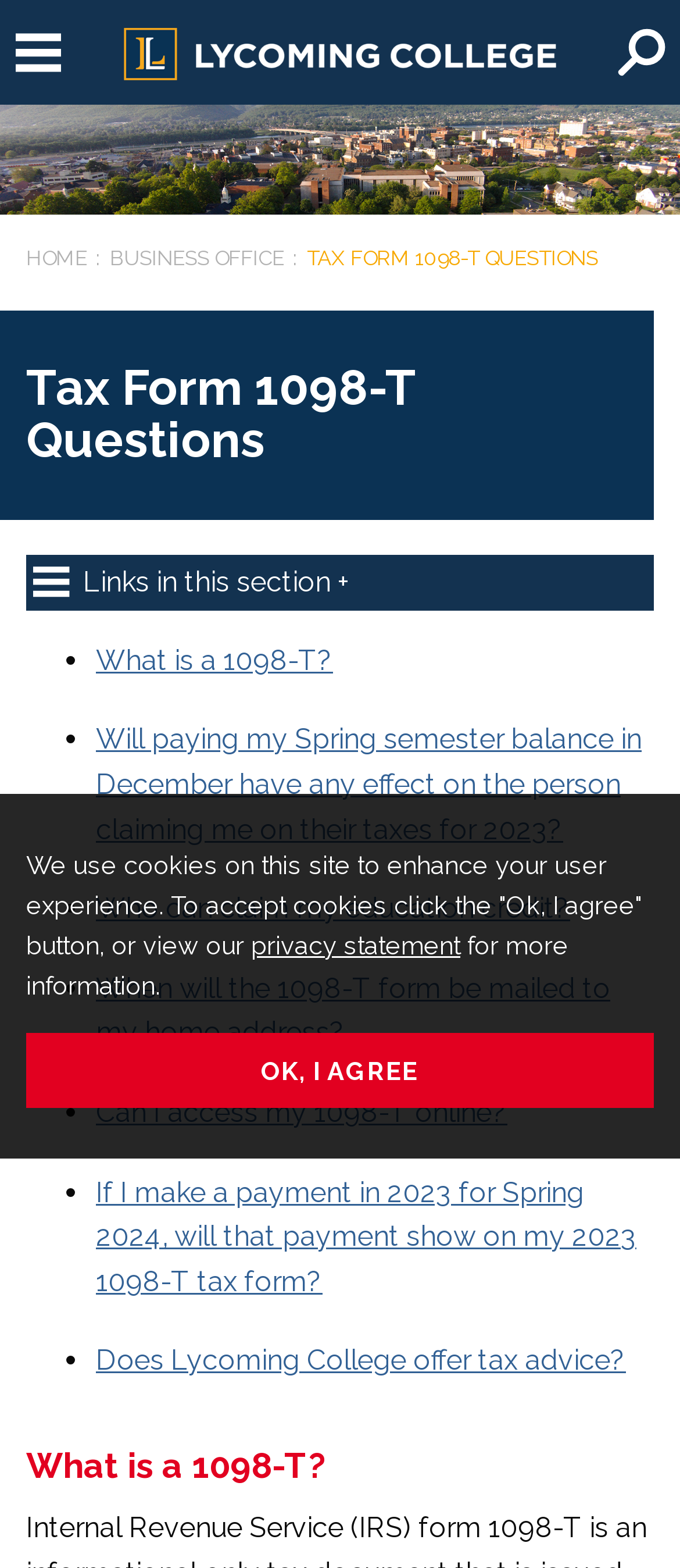Identify the webpage's primary heading and generate its text.

Tax Form 1098-T Questions